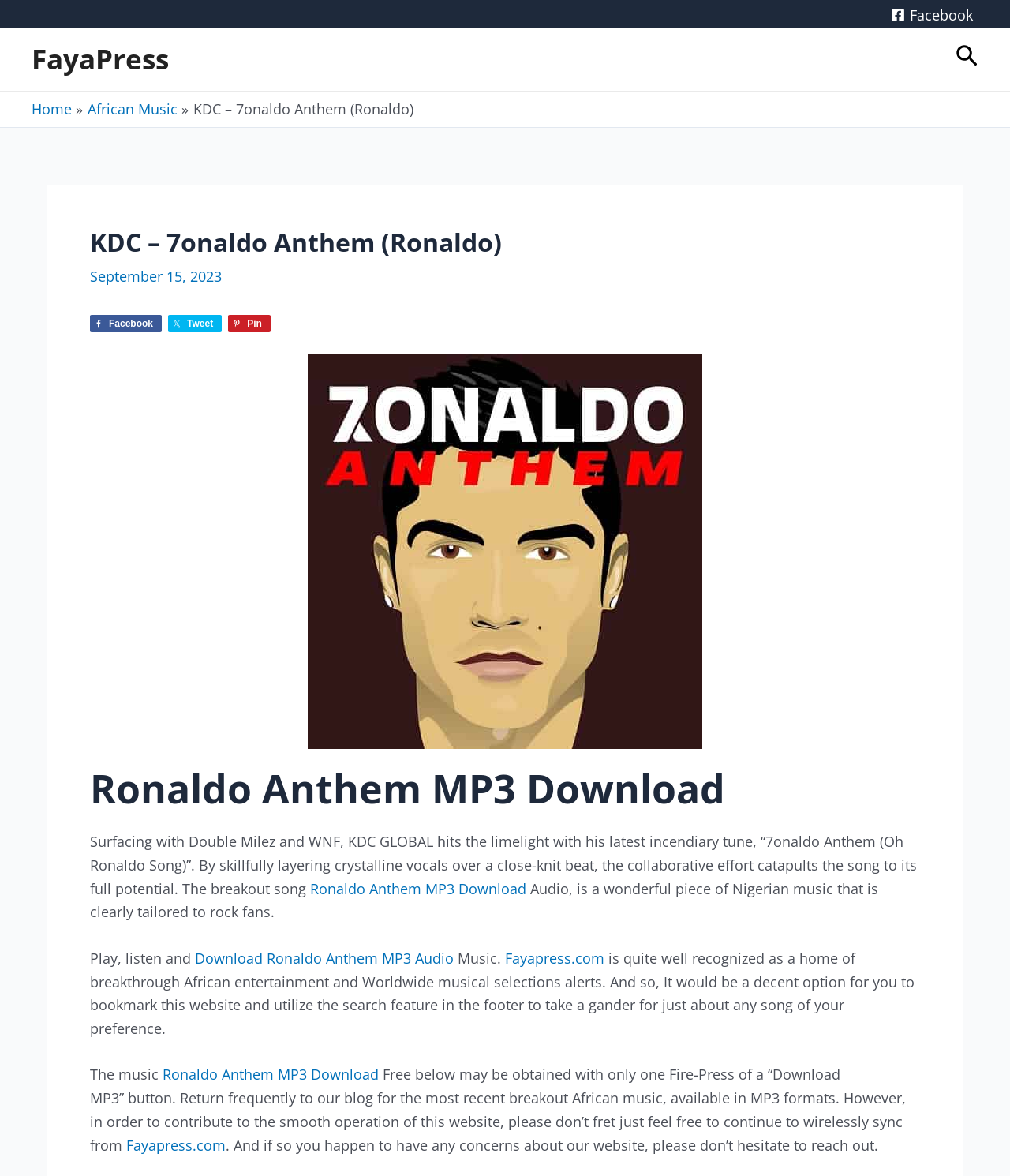What is the name of the song?
Answer the question with detailed information derived from the image.

The name of the song can be found in the heading element, which is 'KDC – 7onaldo Anthem (Ronaldo)'. This heading is also repeated in the StaticText element, which provides more information about the song.